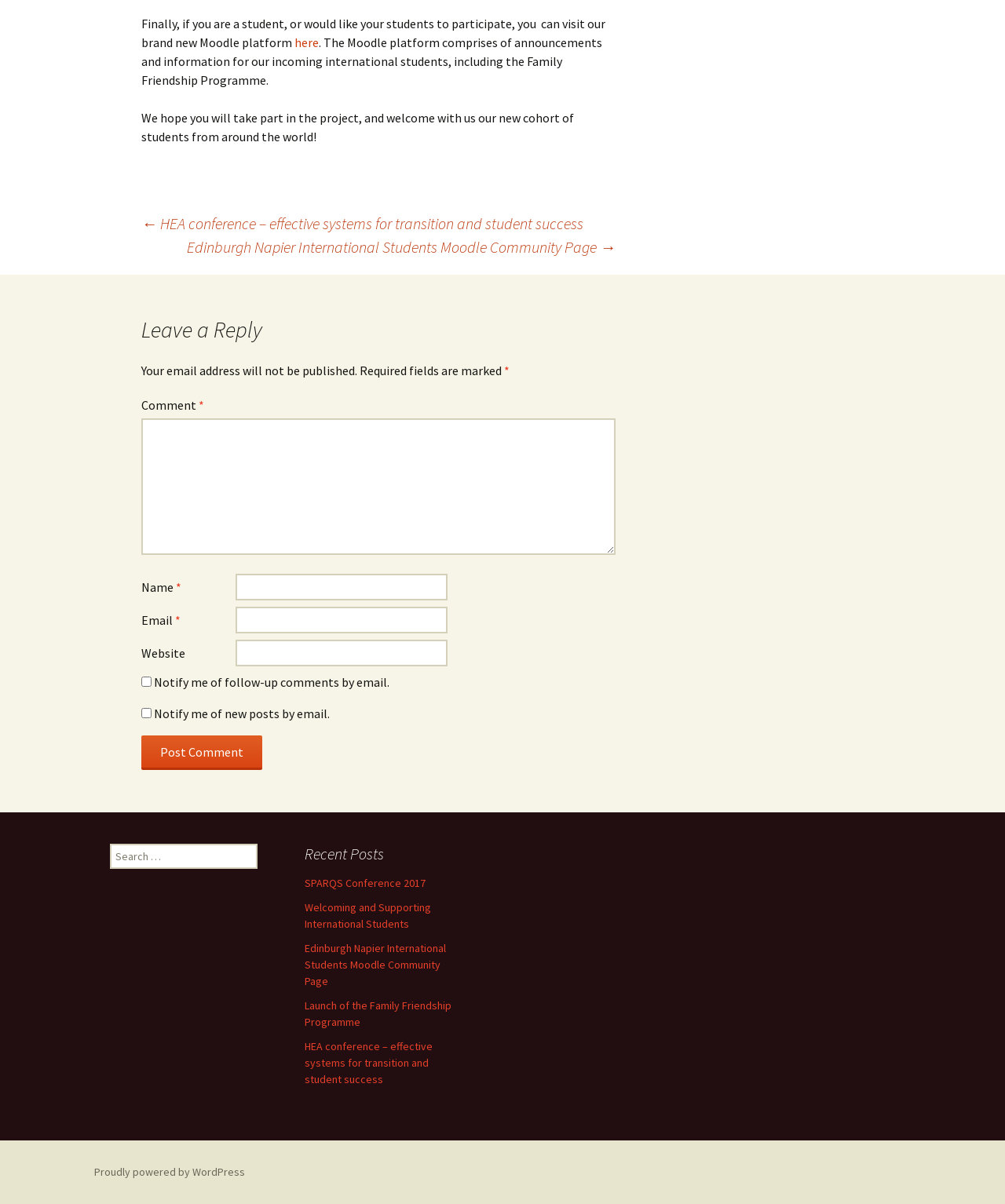Identify the bounding box for the described UI element: "Welcoming and Supporting International Students".

[0.303, 0.748, 0.429, 0.773]